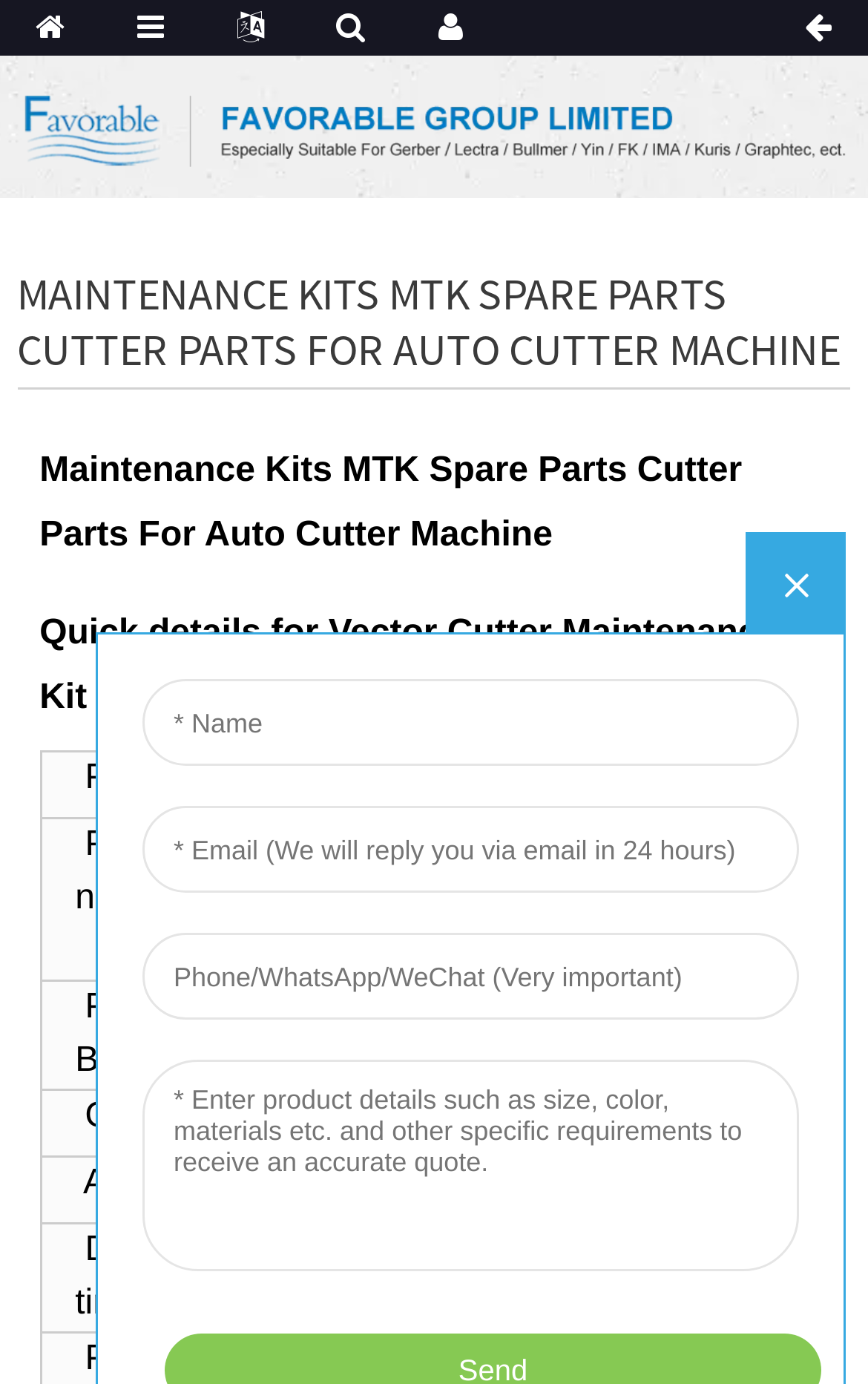What is the part type of the maintenance kit?
Using the visual information, respond with a single word or phrase.

Maintenance kit, Mtk